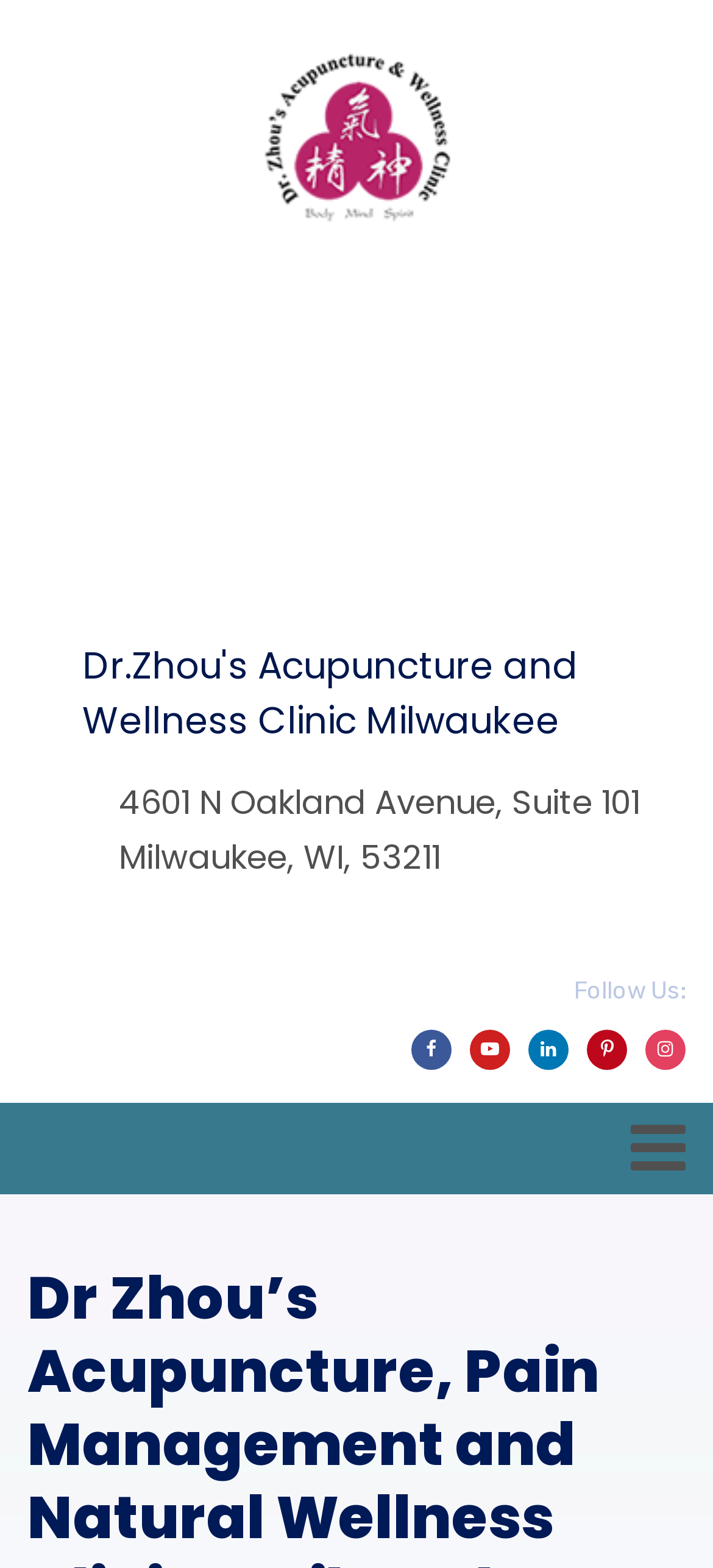Create a detailed description of the webpage's content and layout.

The webpage is about Dr. Zhou's Acupuncture and Wellness Clinic in Milwaukee, Wisconsin. At the top left of the page, there is a logo image. Below the logo, there is an advertisement iframe that spans the entire width of the page. 

The main content of the page starts with a heading that reads "Dr.Zhou's Acupuncture and Wellness Clinic Milwaukee" located at the top center of the page. Below this heading, there is another heading that displays the clinic's address: "4601 N Oakland Avenue, Suite 101 Milwaukee, WI, 53211".

At the bottom right of the page, there is a section with the title "Follow Us:" and five social media links represented by icons, including Facebook, Twitter, LinkedIn, Pinterest, and YouTube, arranged horizontally from left to right.